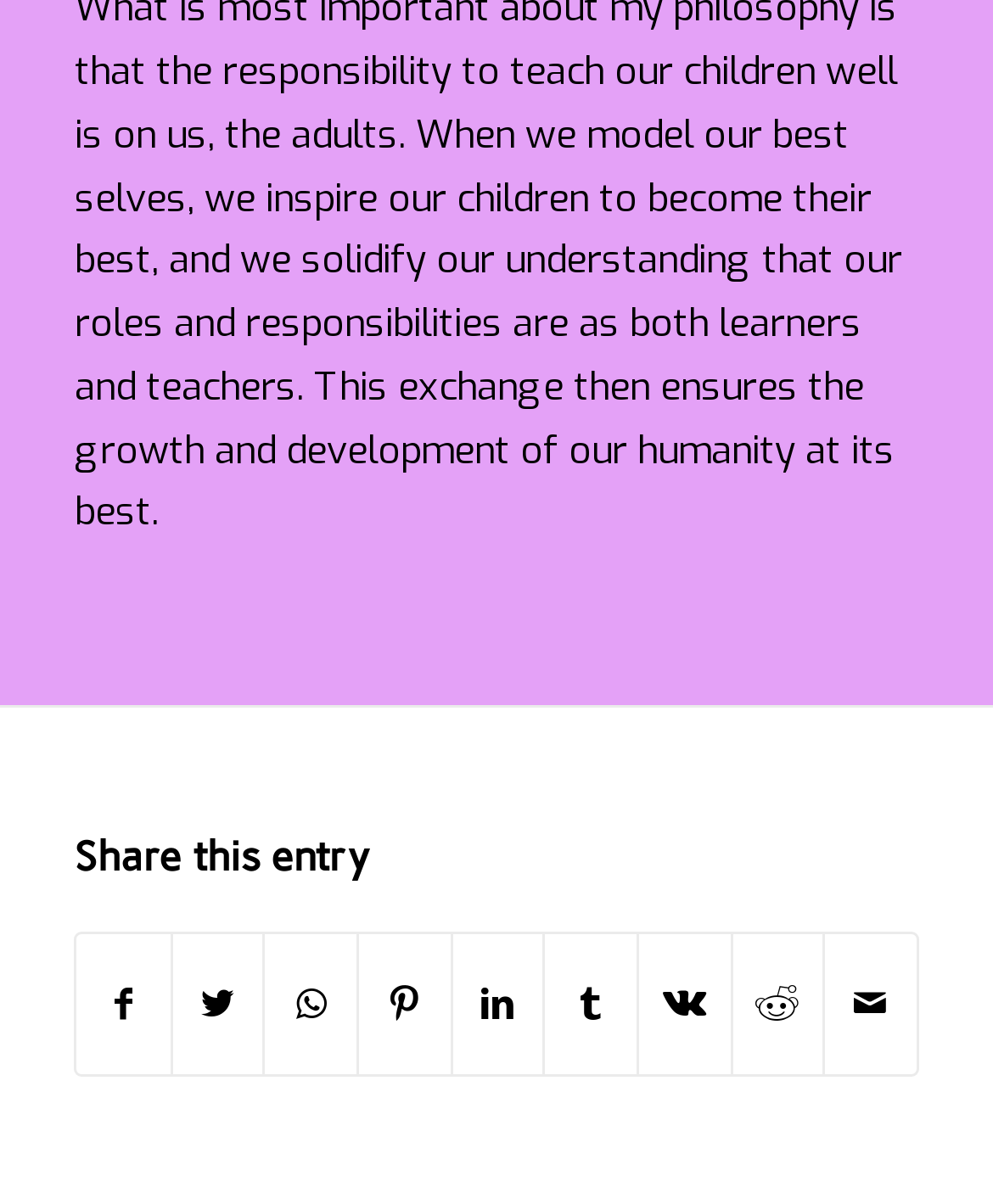How many characters are in the 'Share on Vk' link text?
Please provide a full and detailed response to the question.

I counted the characters in the 'Share on Vk' link text and found that there are 11 characters: S-H-A-R-E-O-N-V-K.